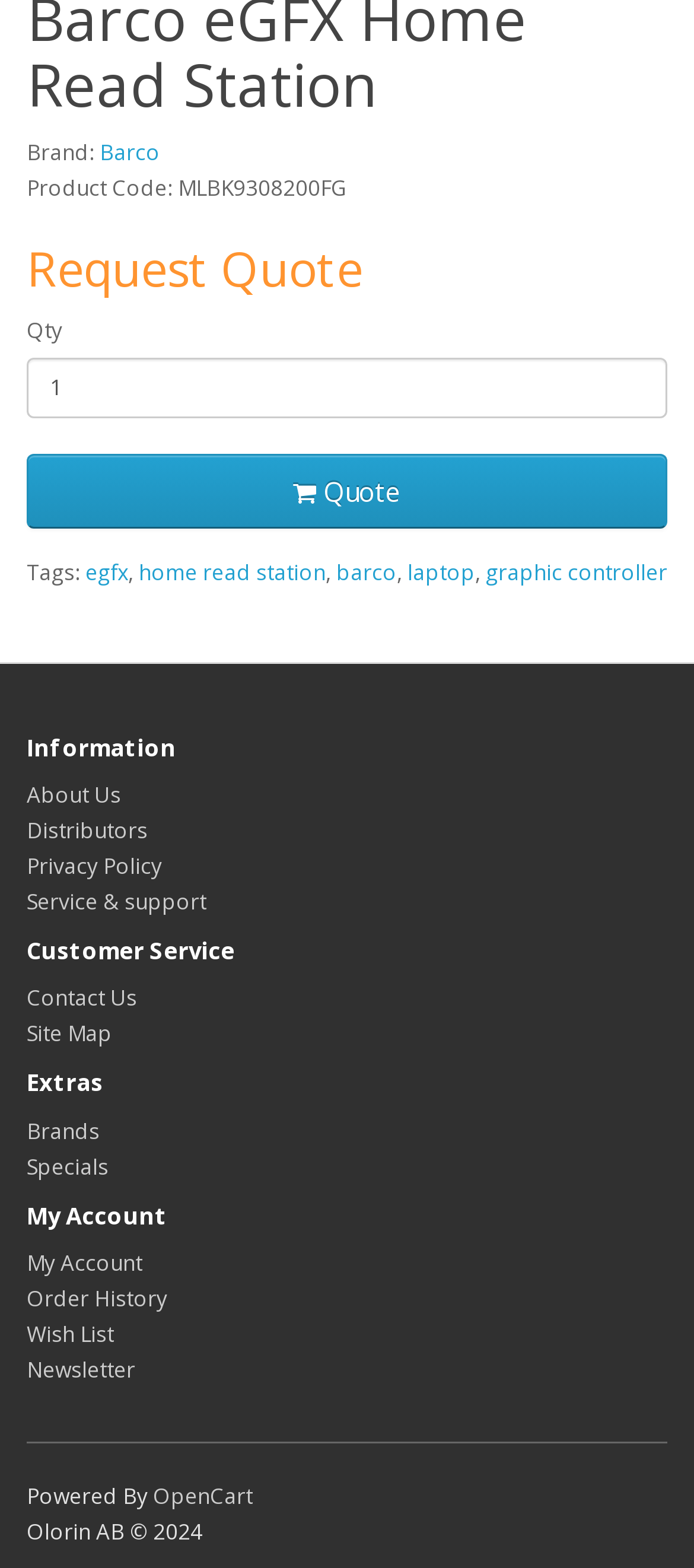What is the name of the company that powered the website?
Respond to the question with a well-detailed and thorough answer.

The name of the company that powered the website can be found at the bottom of the webpage, where it says 'Powered By OpenCart'.